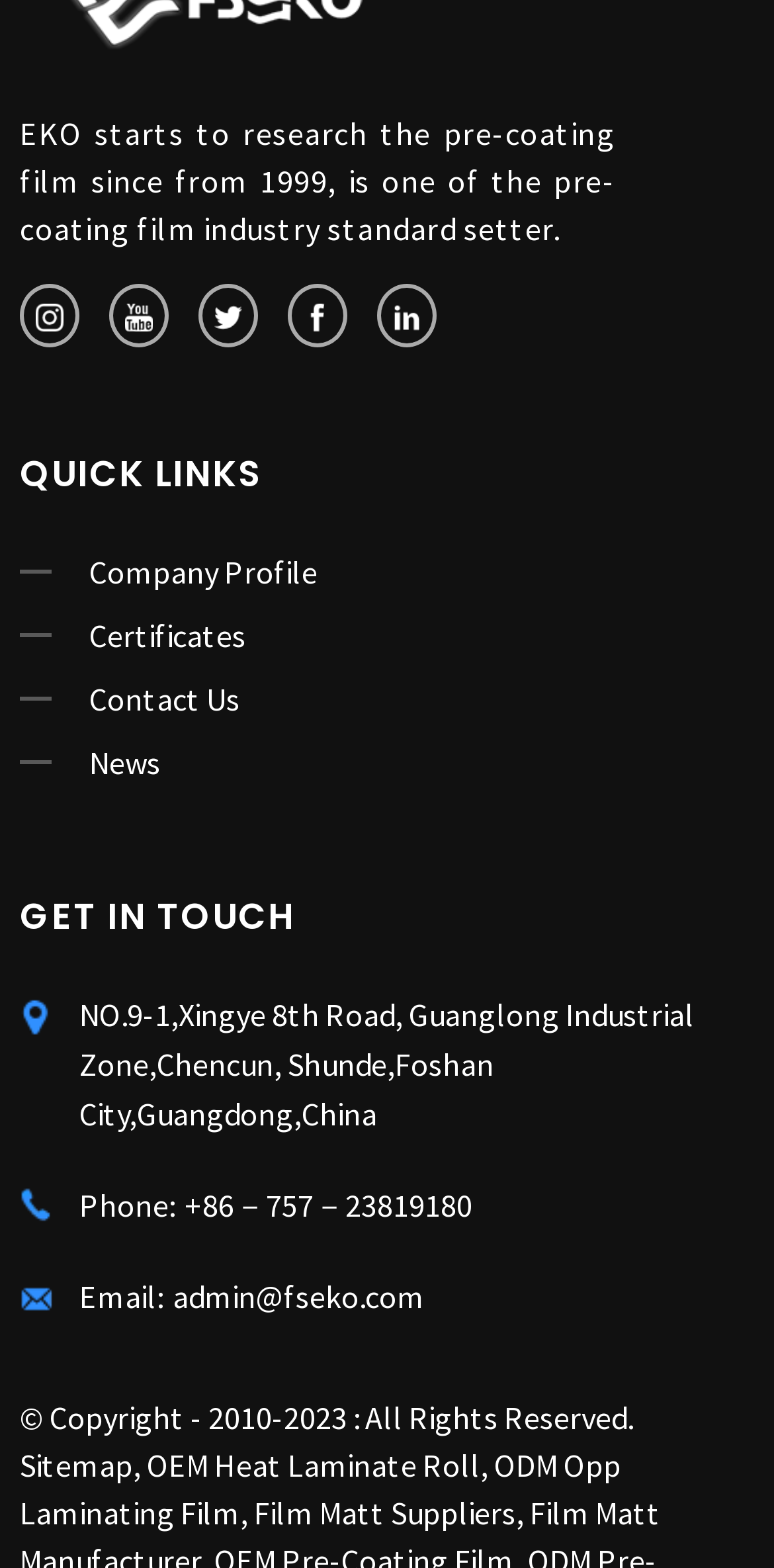What is the company's industry?
Could you give a comprehensive explanation in response to this question?

The company's industry can be determined by reading the first sentence of the webpage, which states 'EKO starts to research the pre-coating film since from 1999, is one of the pre-coating film industry standard setter.' This sentence clearly indicates that the company is involved in the pre-coating film industry.